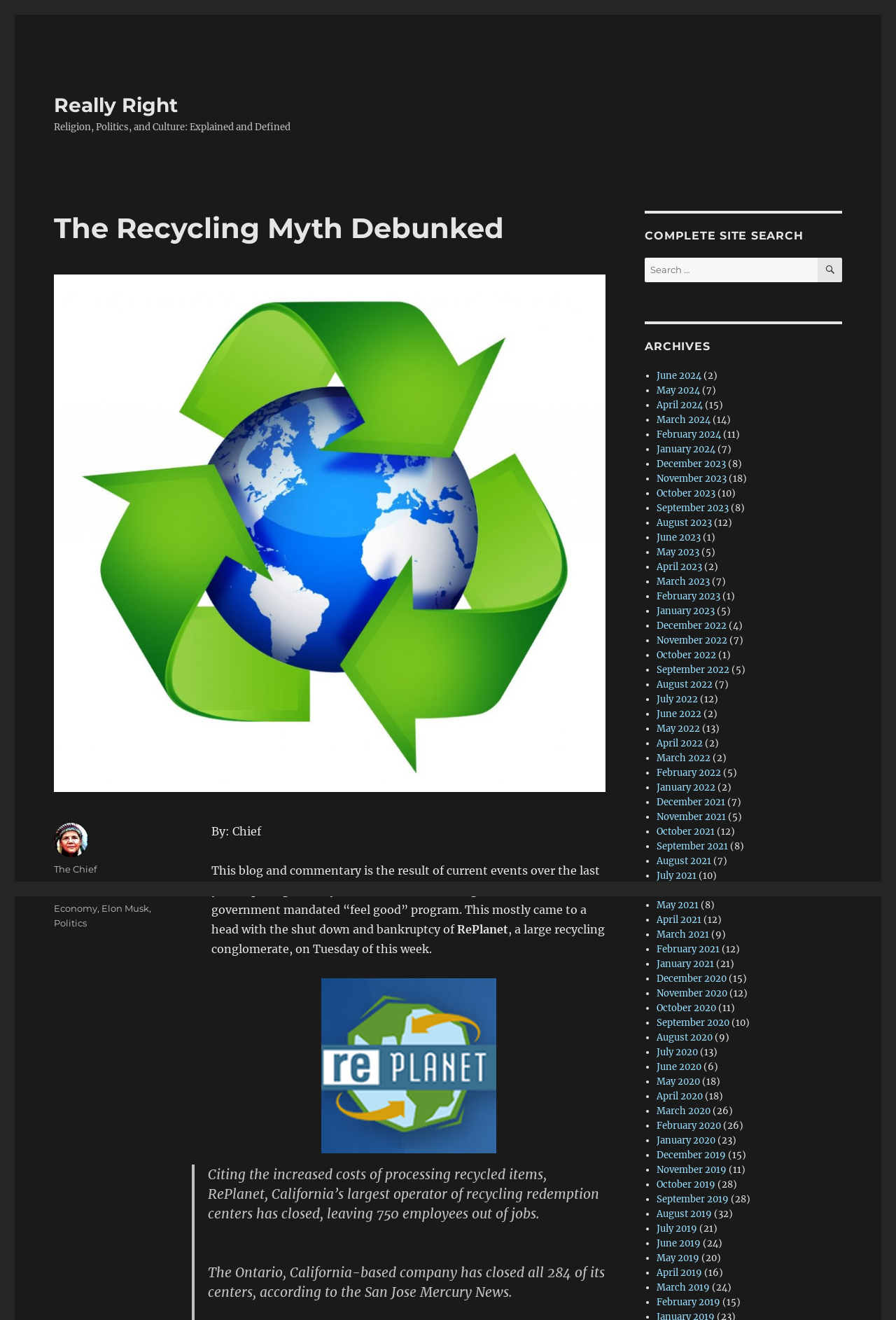Indicate the bounding box coordinates of the clickable region to achieve the following instruction: "Learn about Economy."

[0.06, 0.684, 0.109, 0.692]